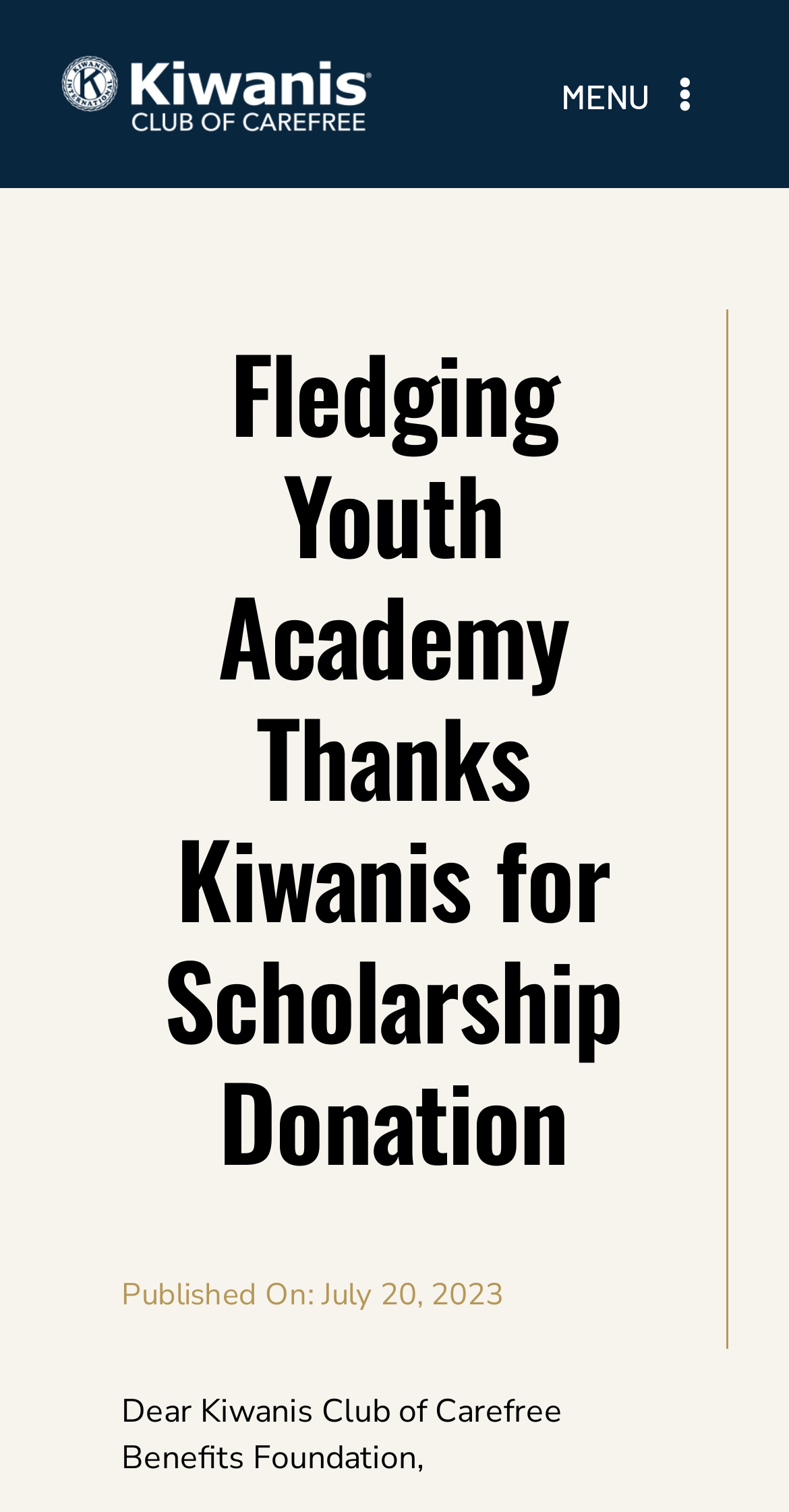Identify the bounding box for the UI element that is described as follows: "title="Principle Isa Promise"".

None